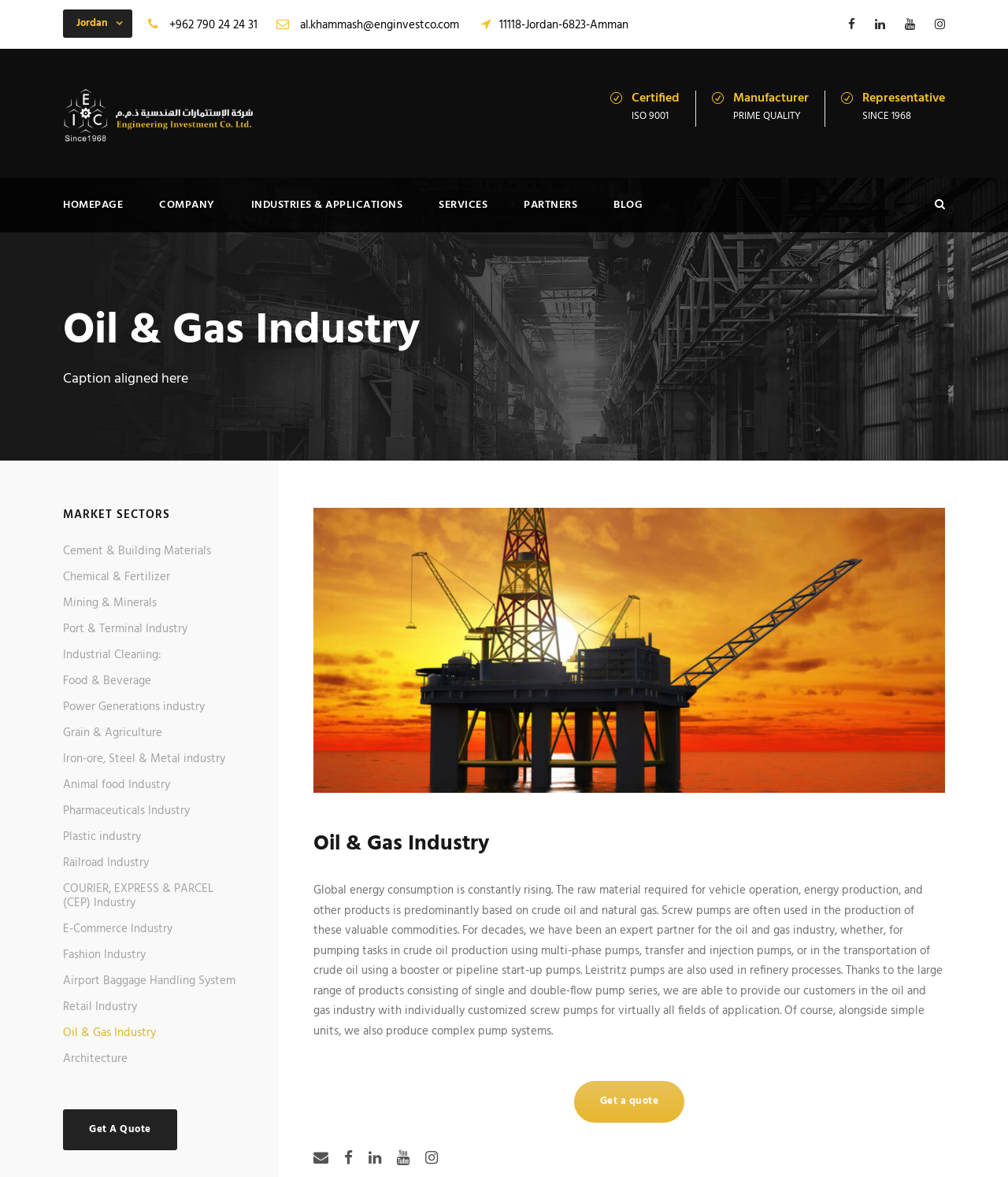What is the industry that the company is currently describing?
Answer the question using a single word or phrase, according to the image.

Oil & Gas Industry